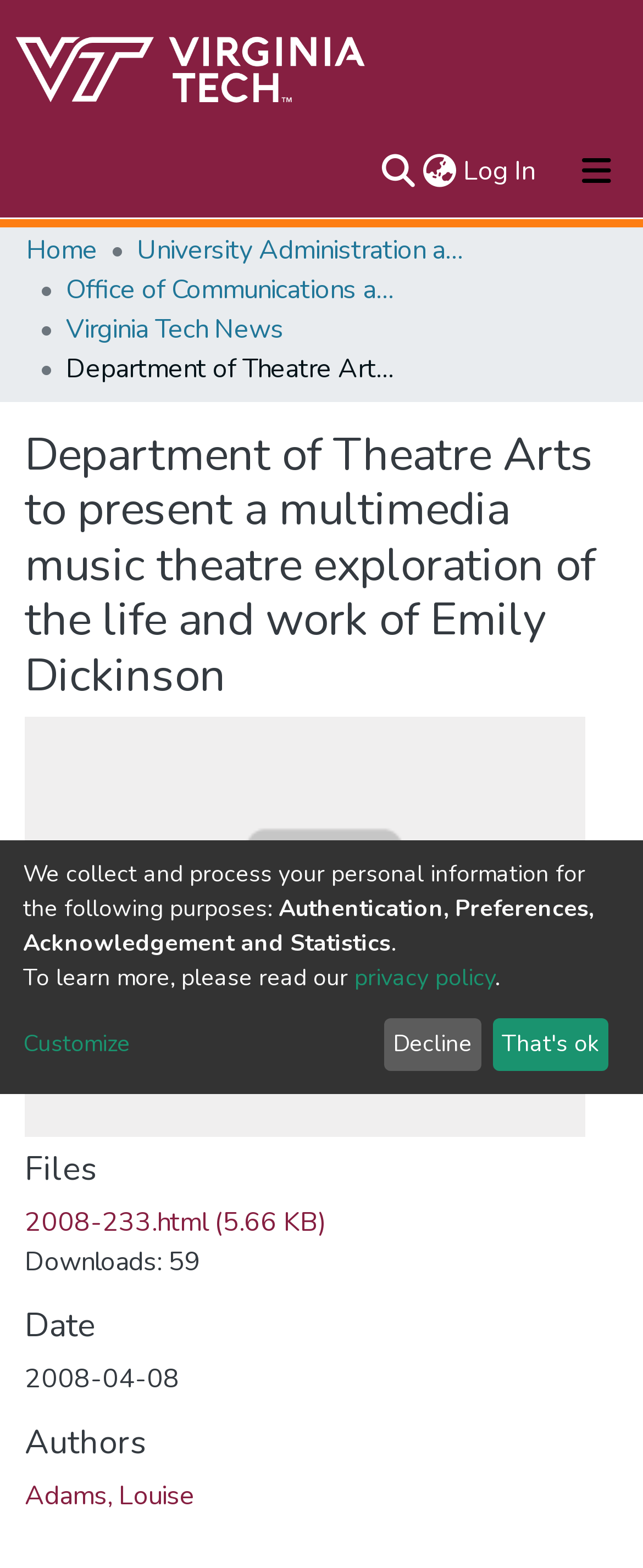Explain the contents of the webpage comprehensively.

The webpage is about the Department of Theatre Arts at Virginia Tech, presenting an original show based on the writings of Emily Dickinson. At the top of the page, there is a navigation bar with a repository logo on the left, a search bar in the middle, and a language switch button and a log-in button on the right. Below the navigation bar, there is a main navigation bar with links to "About", "Communities & Collections", "All of VTechWorks", and "Statistics".

On the left side of the page, there is a breadcrumb navigation with links to "Home", "University Administration and Governance", "Office of Communications and Marketing", and "Virginia Tech News". The main content of the page is divided into two sections. The top section has a heading that describes the show, and the bottom section has headings for "Files", "Date", and "Authors". Under the "Files" heading, there is a link to a file named "2008-233.html" with a size of 5.66 KB and a download count of 59. Under the "Date" heading, there is a text stating "2008-04-08". Under the "Authors" heading, there is a link to an author named "Adams, Louise".

At the bottom of the page, there is a section with a heading that describes the collection and processing of personal information, followed by a list of purposes including authentication, preferences, acknowledgement, and statistics. There are also links to a privacy policy and a customize button, as well as two buttons labeled "Decline" and "That's ok".